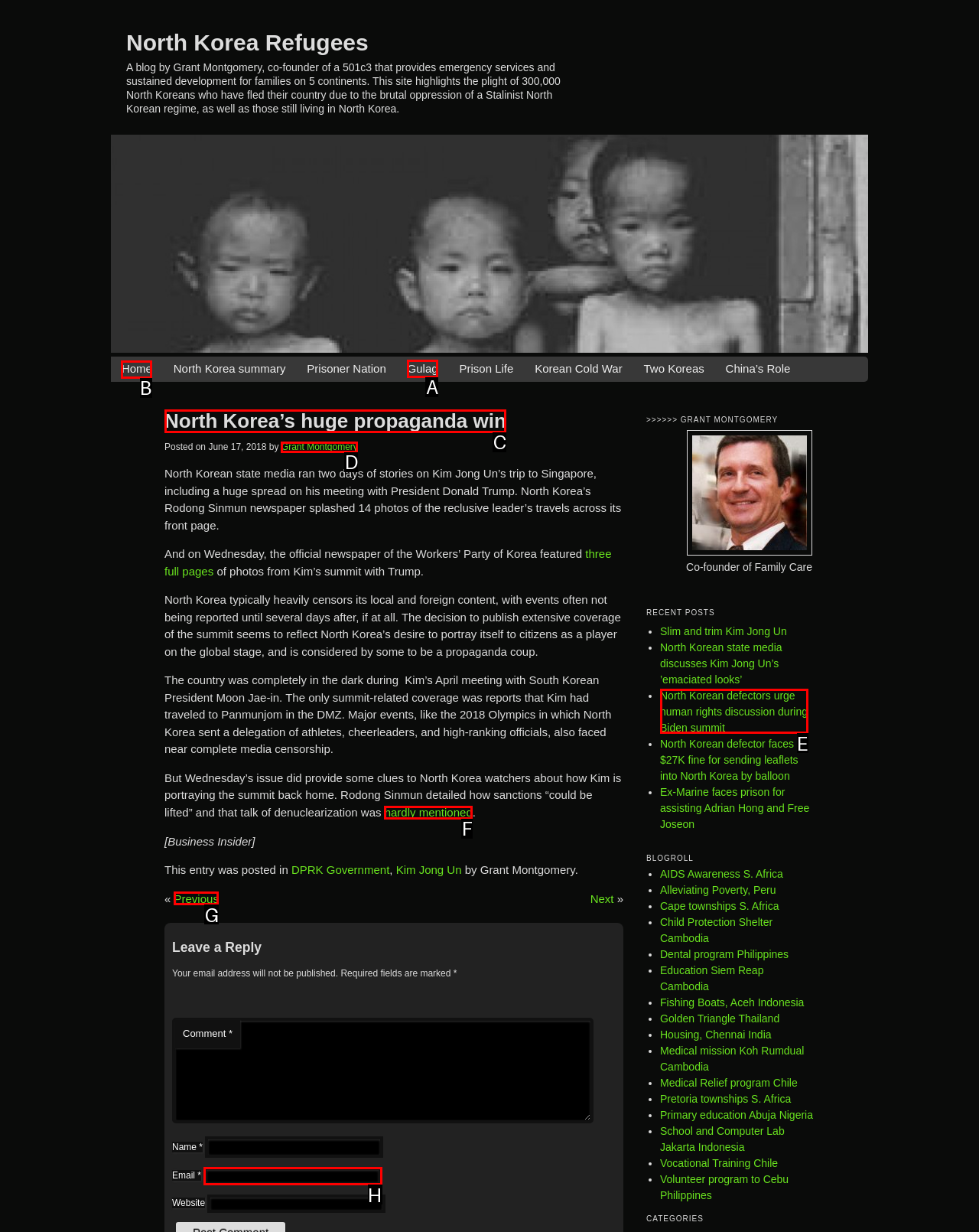Determine the right option to click to perform this task: Click on the 'Home' link
Answer with the correct letter from the given choices directly.

B